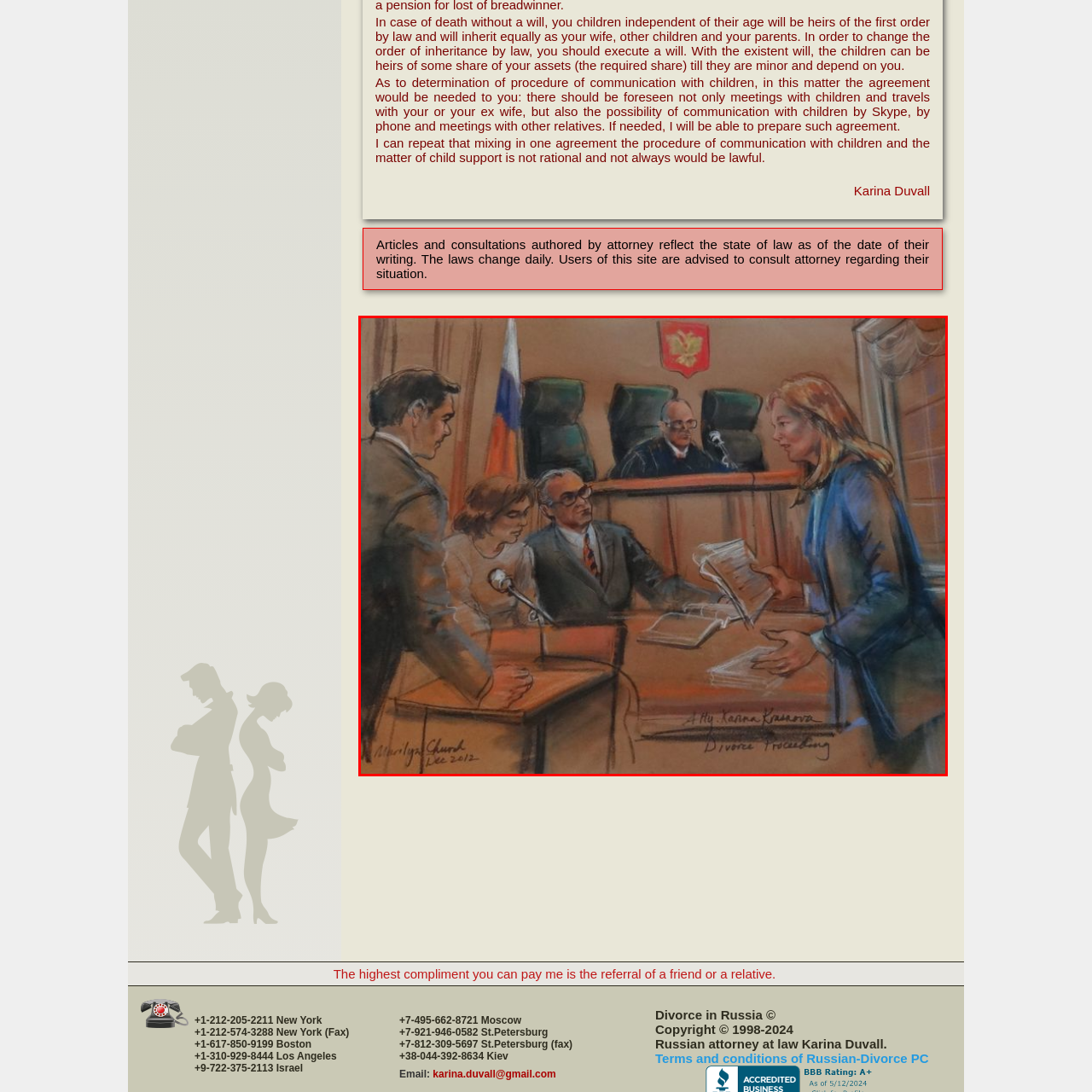Concentrate on the section within the teal border, What is the symbol of the legal environment in the courtroom? 
Provide a single word or phrase as your answer.

Russian flag and coat of arms